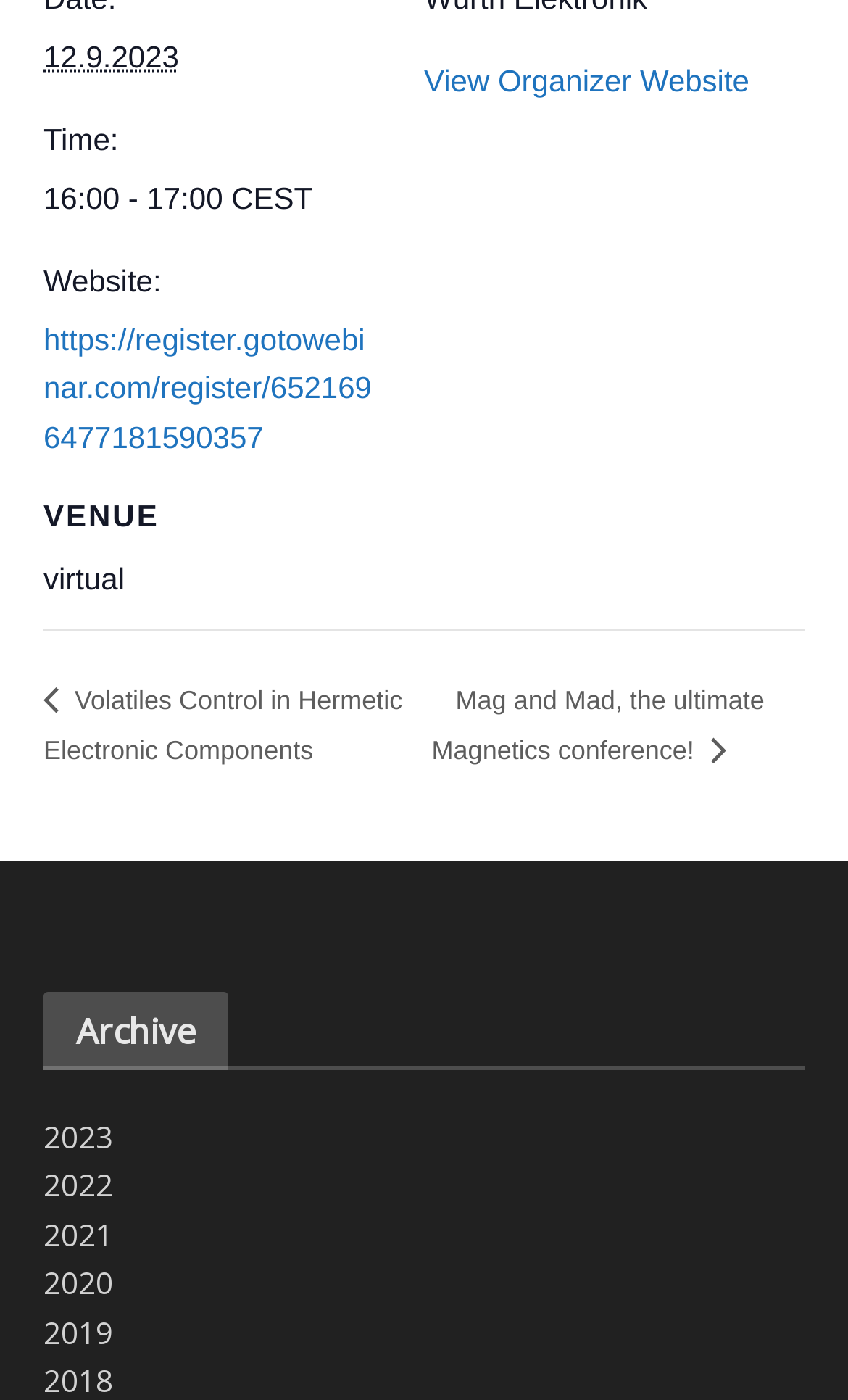Find the bounding box coordinates for the area you need to click to carry out the instruction: "view event details". The coordinates should be four float numbers between 0 and 1, indicated as [left, top, right, bottom].

[0.051, 0.23, 0.438, 0.324]